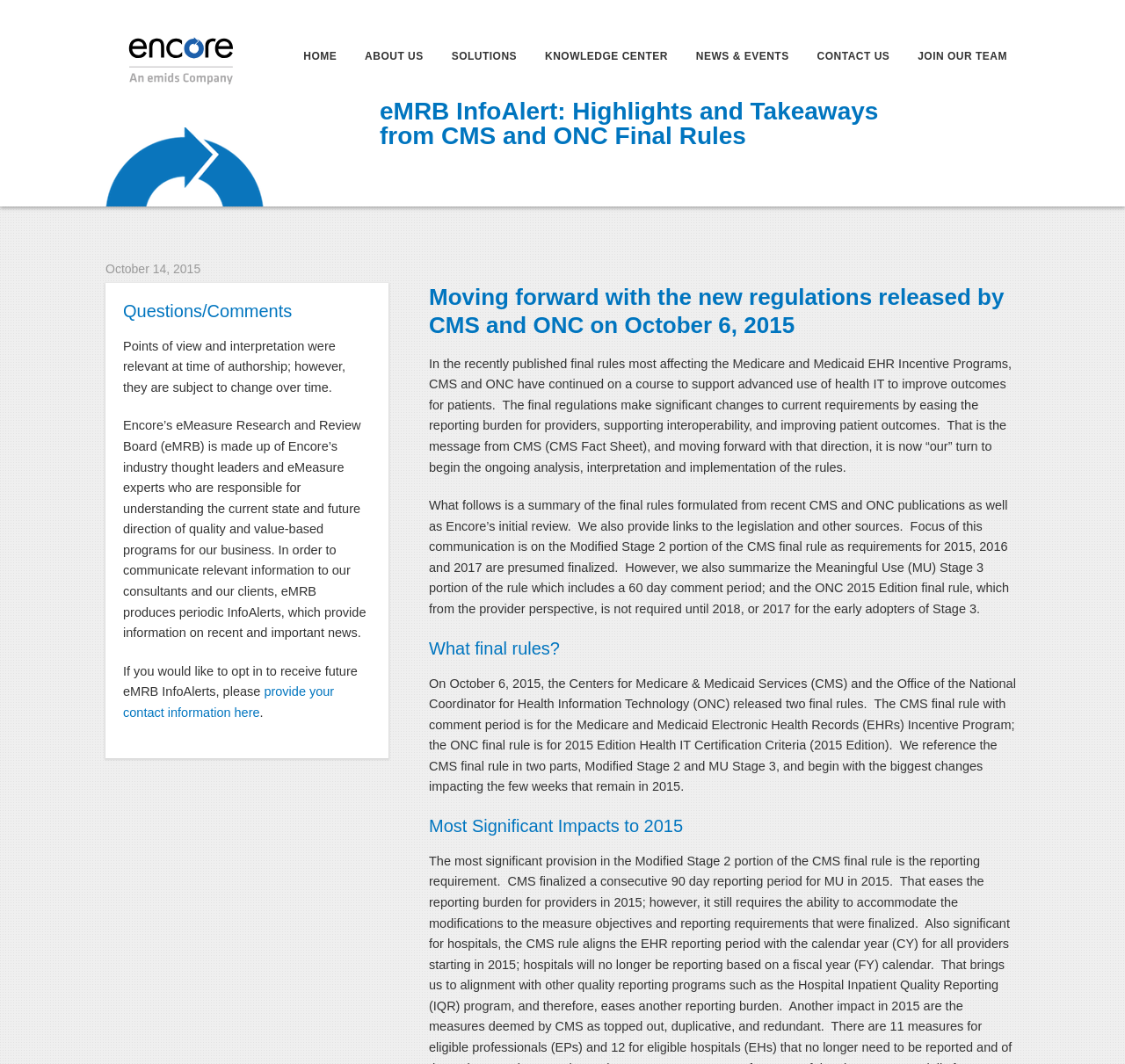What is the date of the publication?
Can you provide a detailed and comprehensive answer to the question?

The date of the publication can be found in the time element, which is located below the main heading and says 'October 14, 2015'.